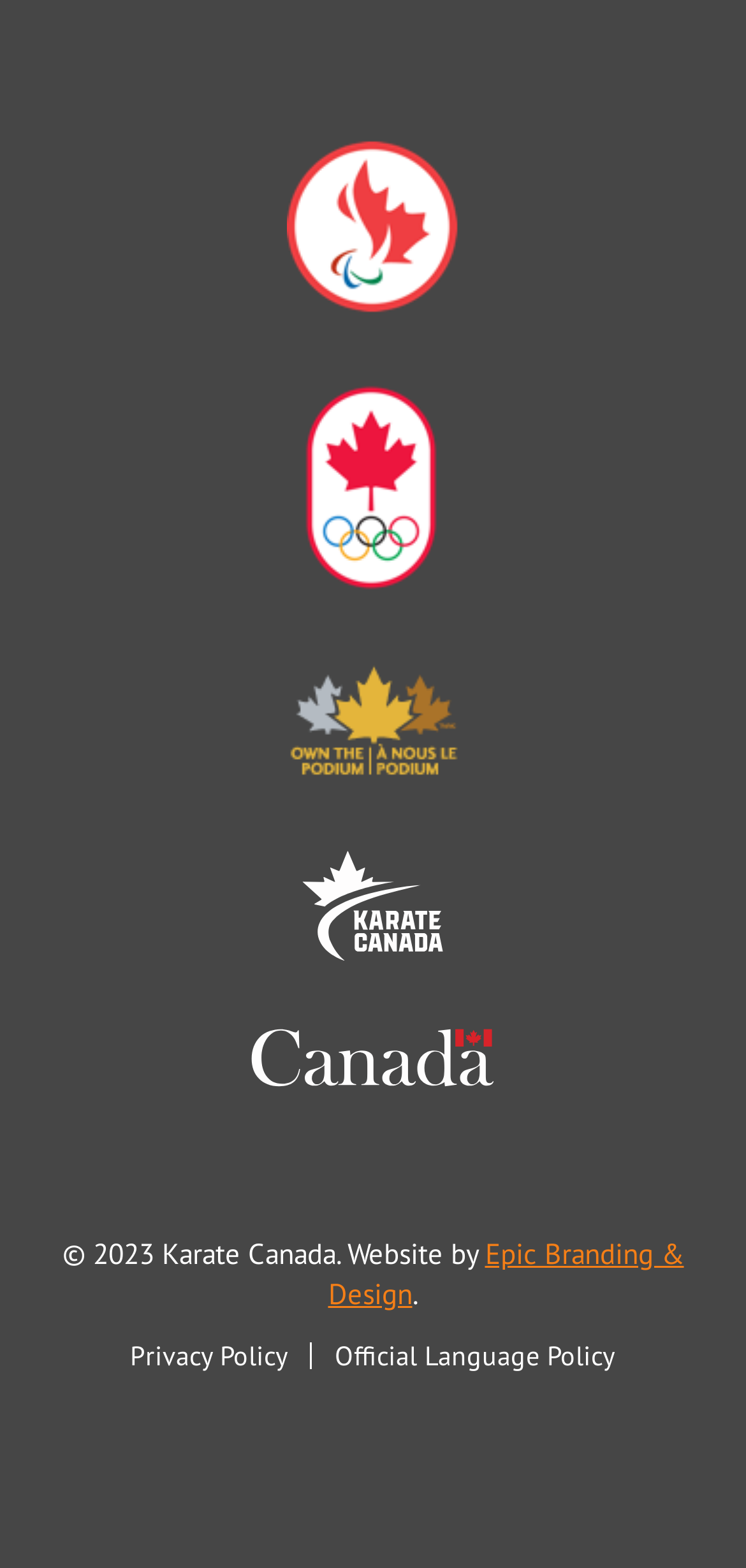Could you locate the bounding box coordinates for the section that should be clicked to accomplish this task: "go to the Epic Branding & Design website".

[0.44, 0.788, 0.917, 0.837]